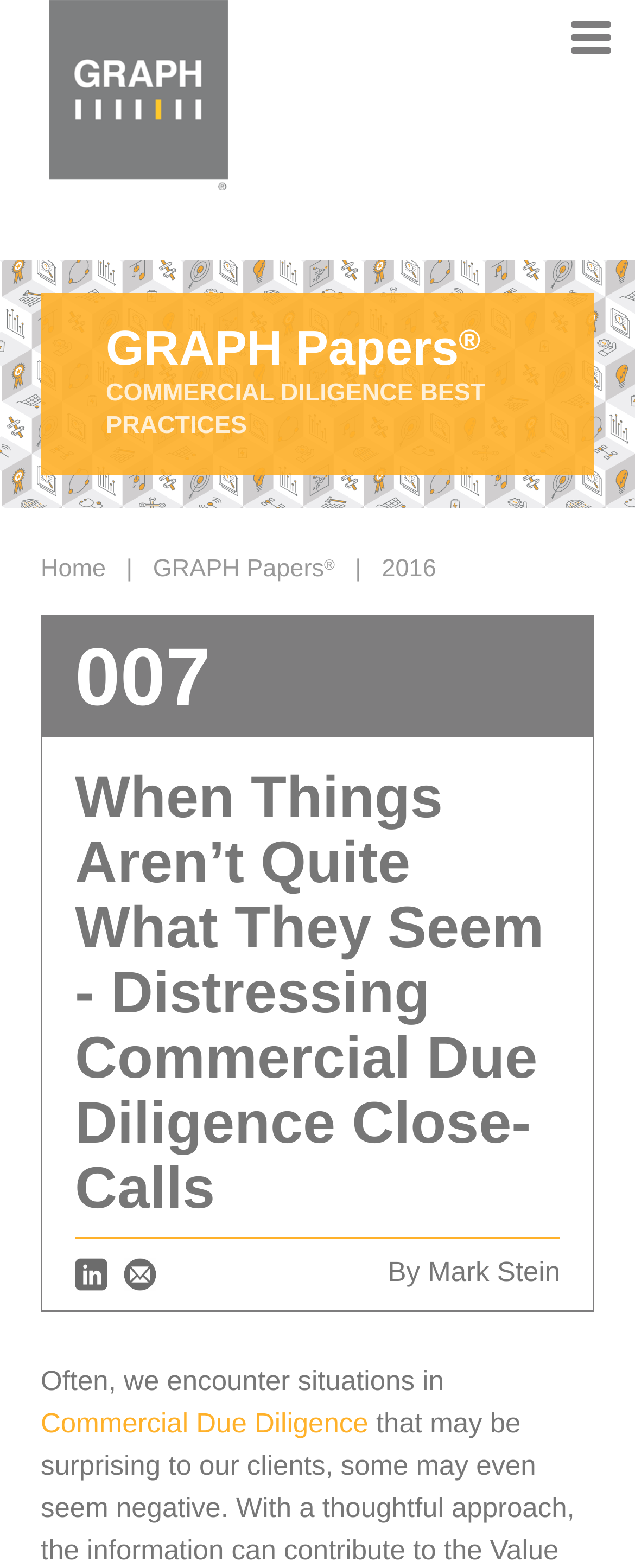Summarize the webpage comprehensively, mentioning all visible components.

This webpage appears to be an article or blog post discussing commercial due diligence close-calls. At the top, there is a graph image with a link labeled "GRAPH" positioned at the top-left corner. Below the graph, there is a heading that reads "GRAPH Papers COMMERCIAL DILIGENCE BEST PRACTICES" with a superscript symbol. 

To the right of the heading, there are three links: "Home", "GRAPH Papers", and "2016", separated by vertical lines. The "GRAPH Papers" link also has a superscript symbol. 

Further down, there are two headings: "007" and "When Things Aren’t Quite What They Seem - Distressing Commercial Due Diligence Close-Calls". The latter heading is a longer title that spans almost the entire width of the page.

On the bottom-left corner, there are two links, "linkedin" and "email", each accompanied by a small image. To the right of these links, there is a text "By Mark Stein". 

Below the title, the article begins with a paragraph of text that starts with "Often, we encounter situations in...". The text continues with a link labeled "Commercial Due Diligence". 

At the top-right corner, there is a small icon with a link labeled with a Unicode character.